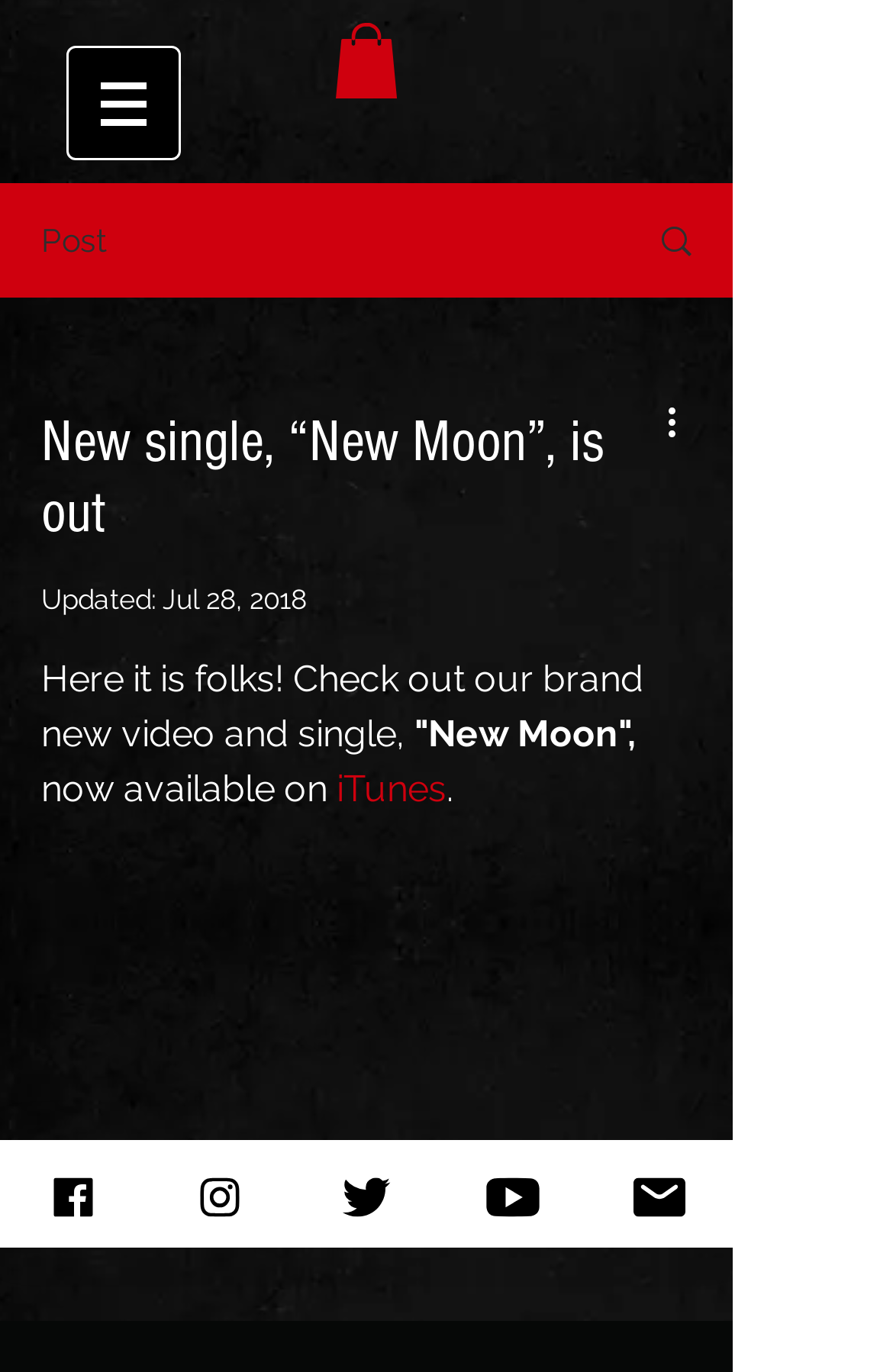Locate the bounding box coordinates of the element to click to perform the following action: 'Check the post'. The coordinates should be given as four float values between 0 and 1, in the form of [left, top, right, bottom].

[0.046, 0.162, 0.121, 0.189]